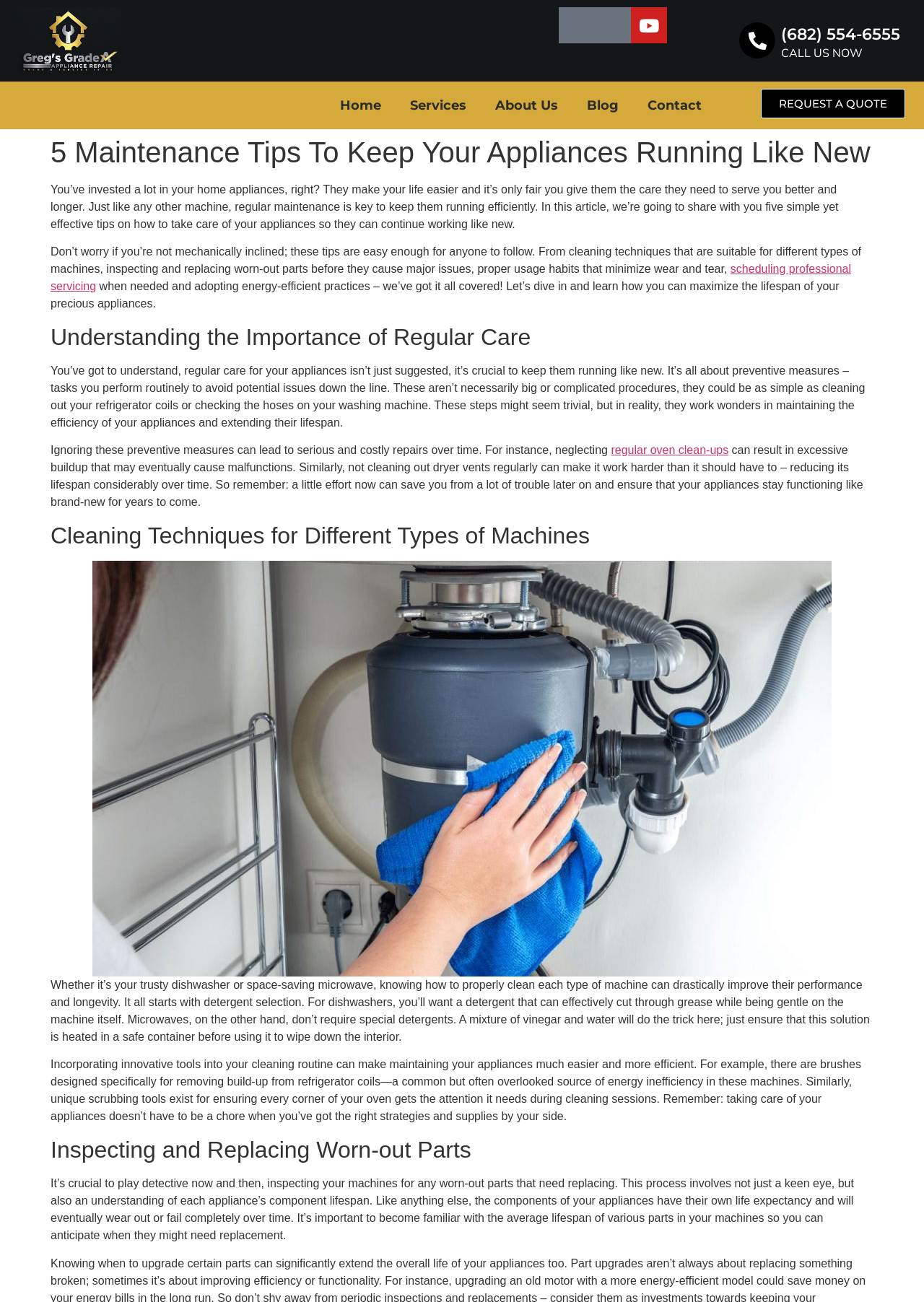Please find and generate the text of the main heading on the webpage.

5 Maintenance Tips To Keep Your Appliances Running Like New